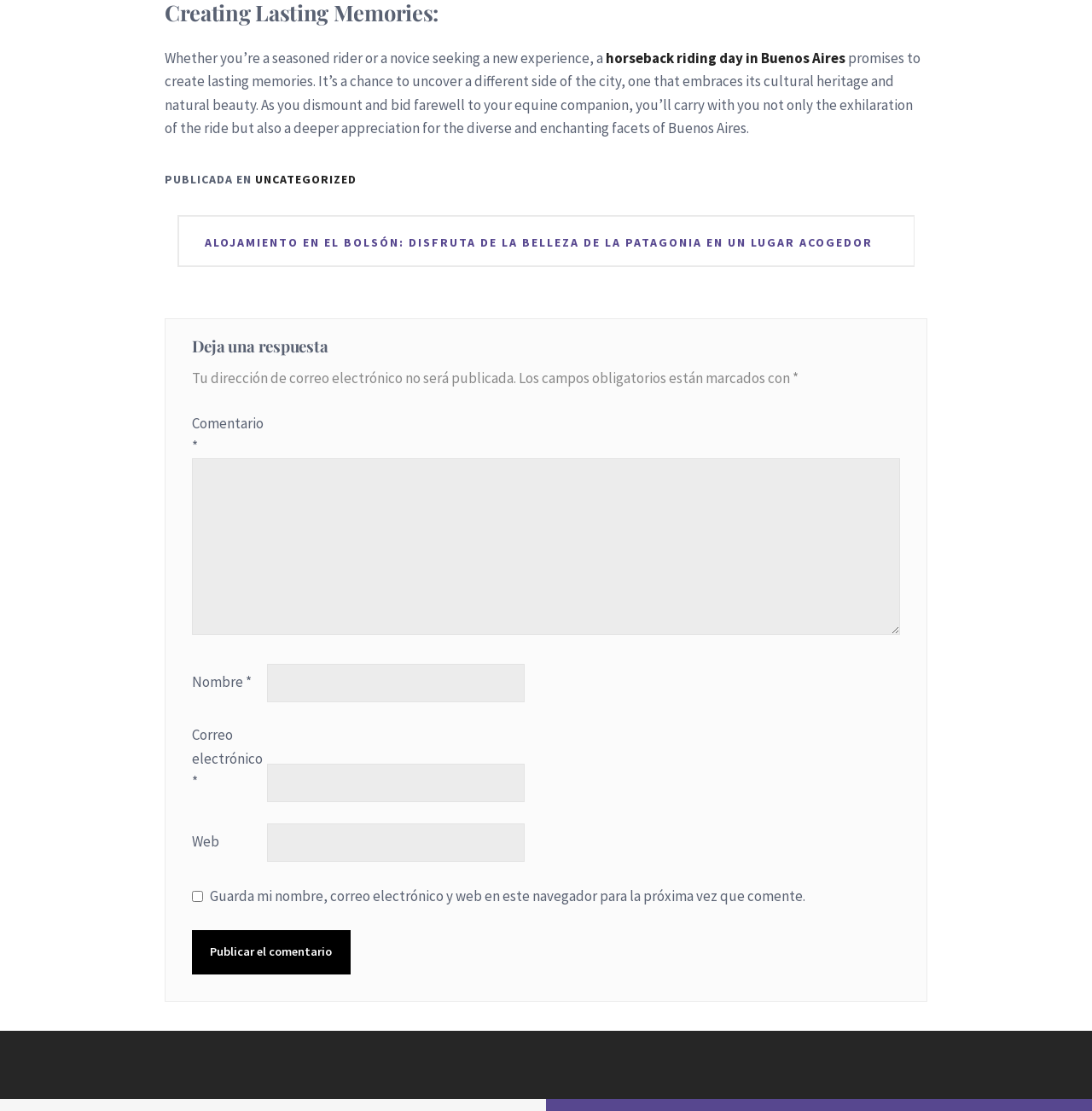Please identify the coordinates of the bounding box for the clickable region that will accomplish this instruction: "Click on the link to learn about horseback riding in Buenos Aires".

[0.555, 0.044, 0.774, 0.061]